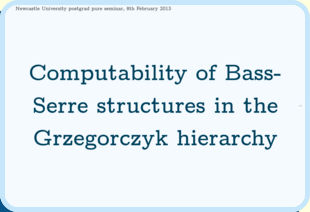What is the color of the background of the title slide?
Using the image, provide a detailed and thorough answer to the question.

The overall design of the title slide has a visually appealing and professional appearance, which is achieved by using a light blue background.